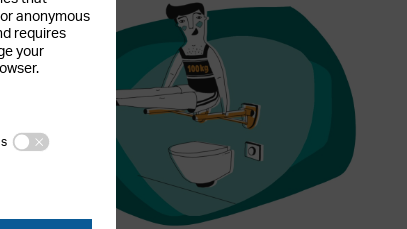What is the aesthetic of the bathroom setting?
Can you provide a detailed and comprehensive answer to the question?

The clean and modern aesthetic of the bathroom setting enhances the visual appeal of the image, making it more appealing and promoting the practicality of installing such safety features in private bathrooms for enhancing accessibility.